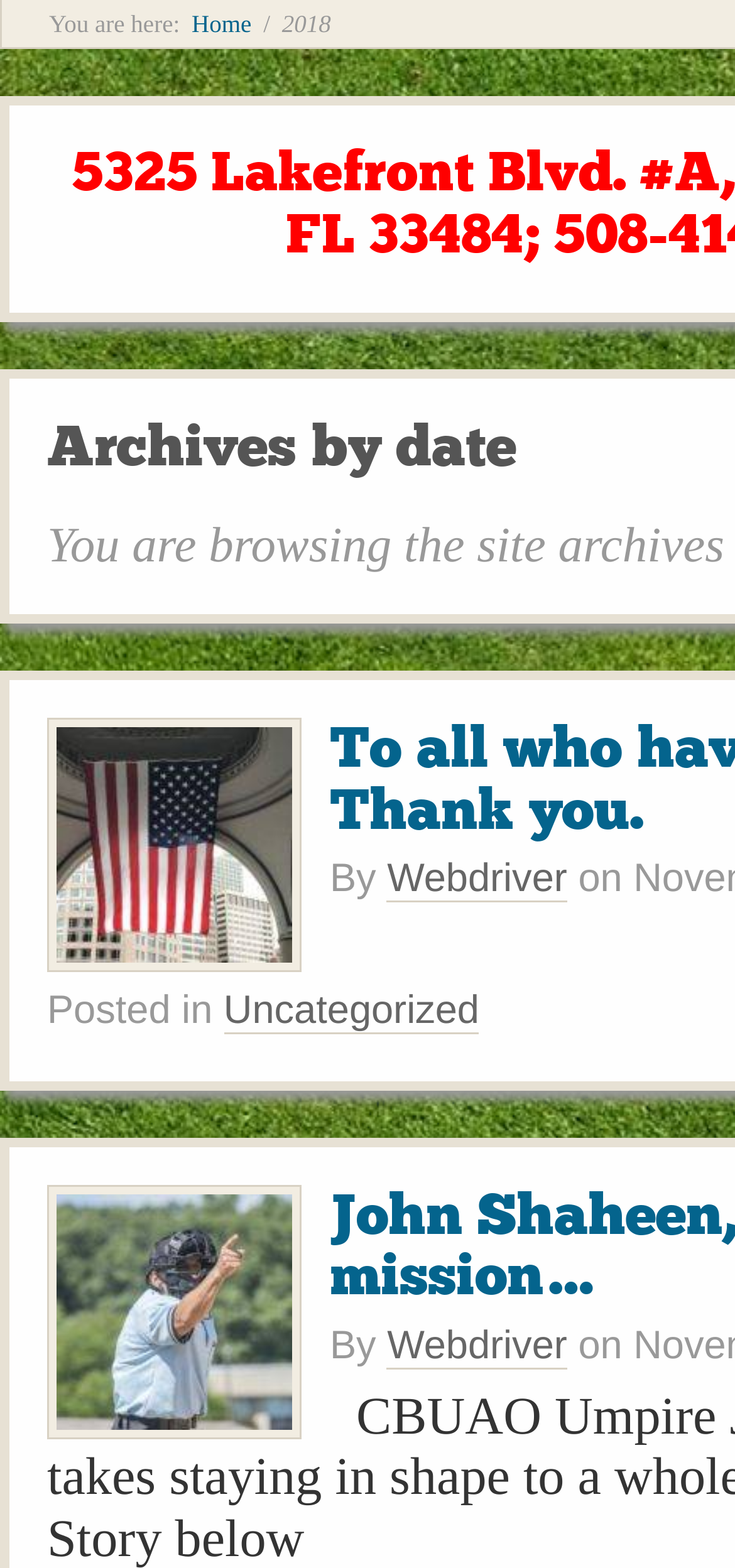Create a detailed narrative of the webpage’s visual and textual elements.

The webpage is an archive page for the year 2018. At the top, there is a breadcrumb navigation section that indicates the current location, starting with "You are here:" followed by a link to "Home" and then the current year "2018". 

Below the navigation section, there are two images with captions. The first image is positioned on the left side of the page, and its caption reads "To all who have served... Thank you." The second image is also positioned on the left side, but lower down on the page, and its caption is "John Shaheen, A man on a mission...".

Between the two images, there are two blog post summaries. Each summary consists of a "By" label followed by a link to the author "Webdriver", and then a label "on" indicating the date of the post. The first summary is positioned above the second image, and the second summary is positioned below the second image. 

Each blog post summary also has a category label "Posted in" followed by a link to the category "Uncategorized".